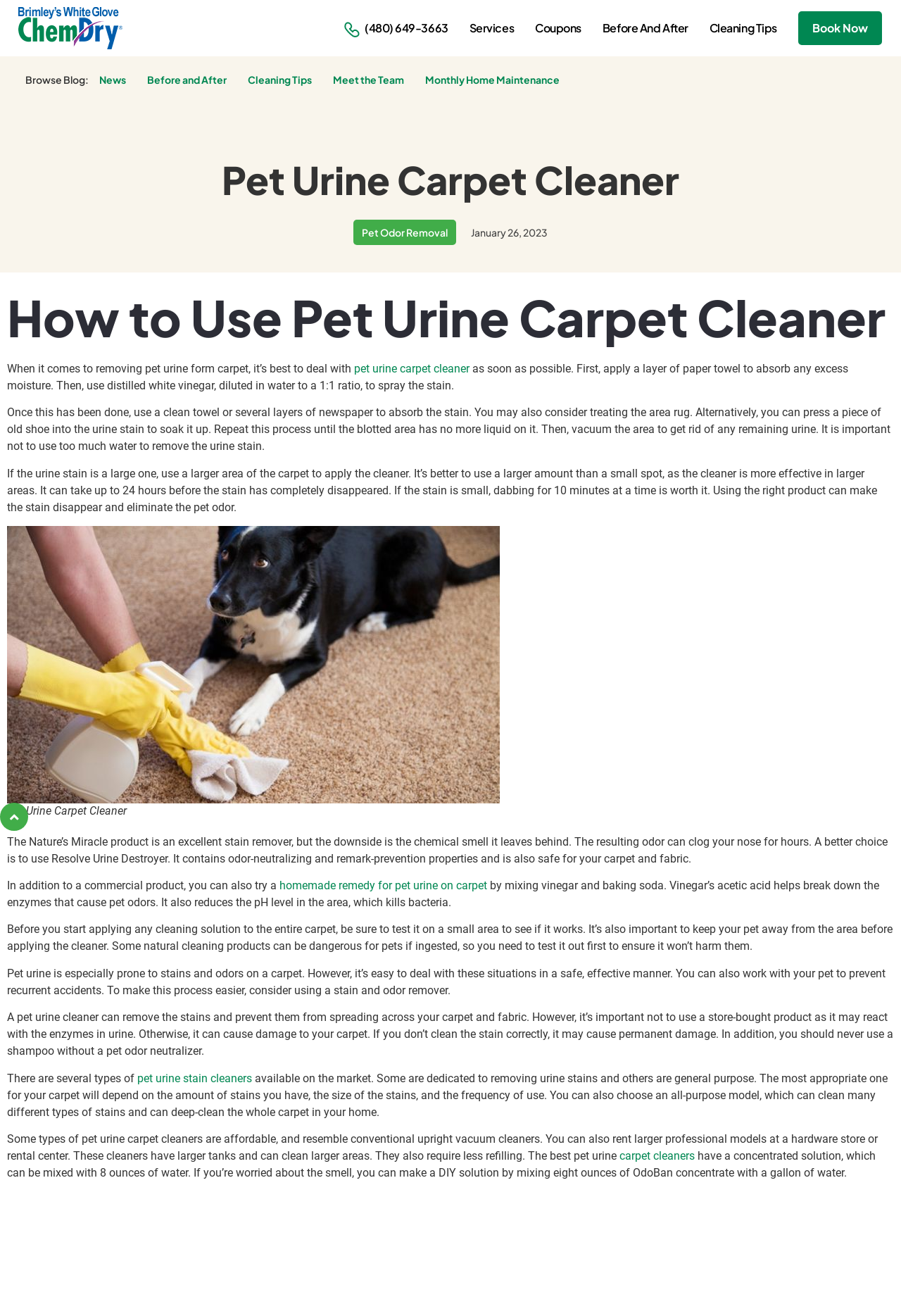Highlight the bounding box coordinates of the region I should click on to meet the following instruction: "Click on 'Toggle Table of Content'".

None